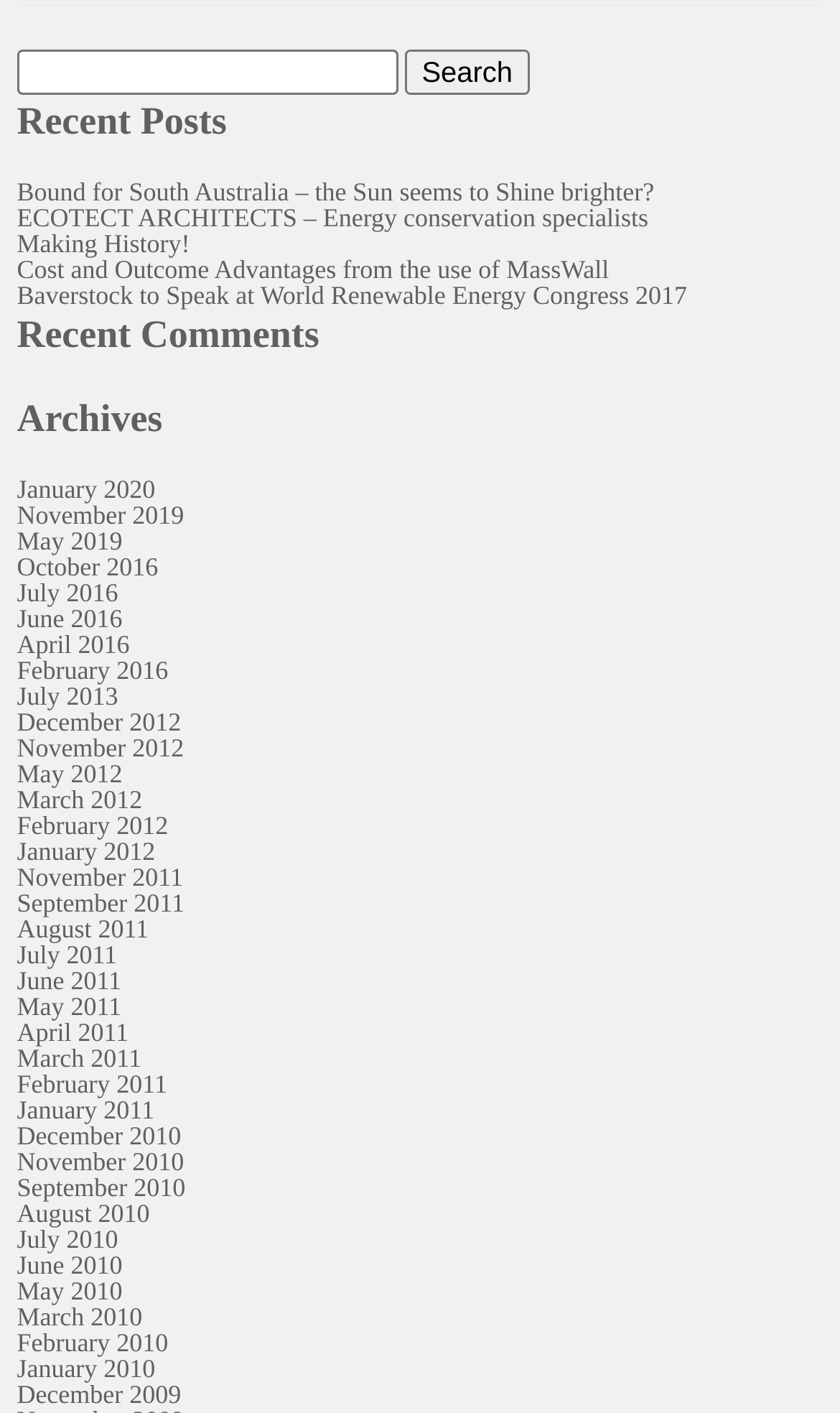Answer the question briefly using a single word or phrase: 
How many recent posts are displayed?

5